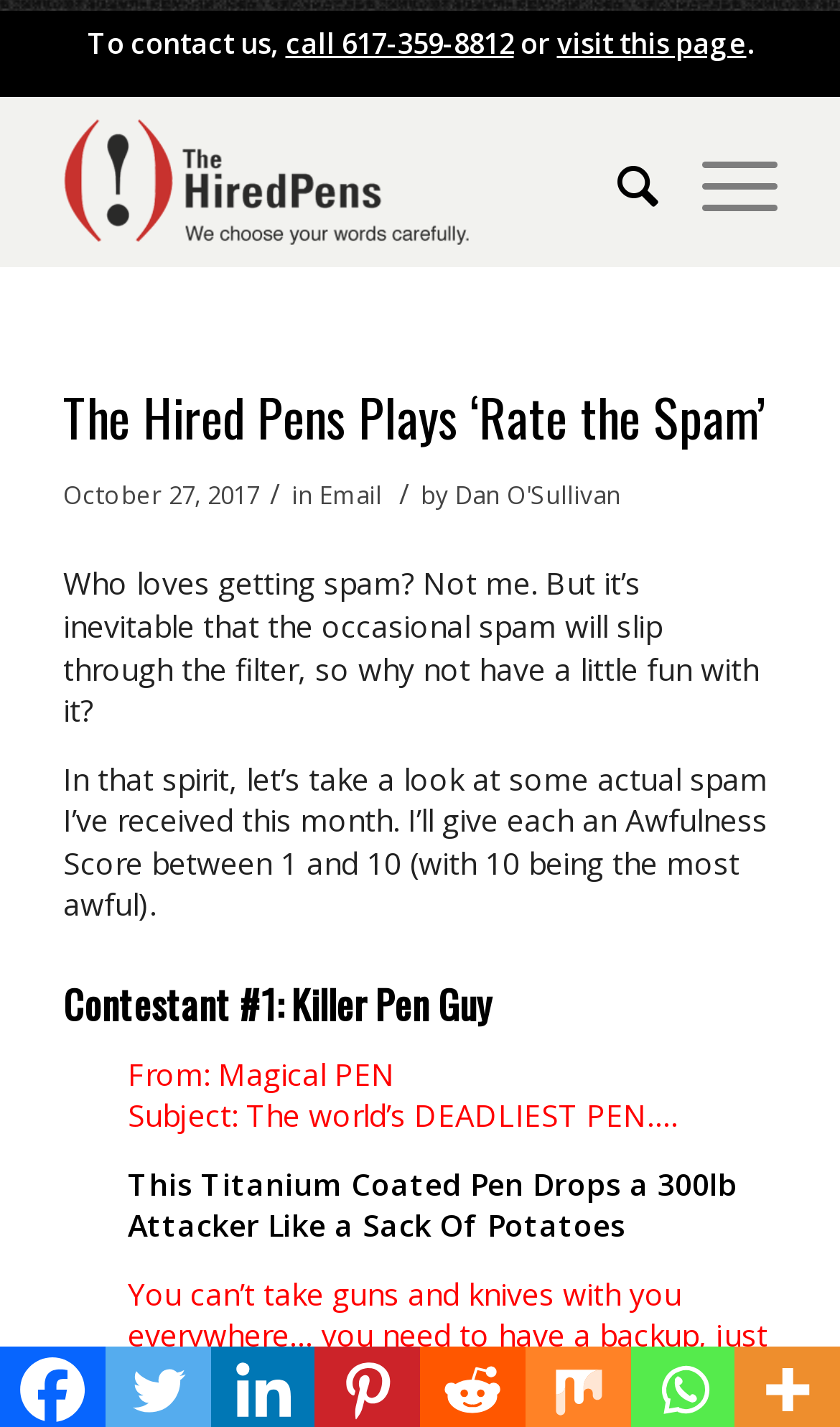What is the topic of the article?
Please give a detailed answer to the question using the information shown in the image.

The topic of the article can be inferred by reading the introductory paragraphs, which mention receiving spam emails and having fun with them. The article then goes on to discuss and rate actual spam emails received by the author.